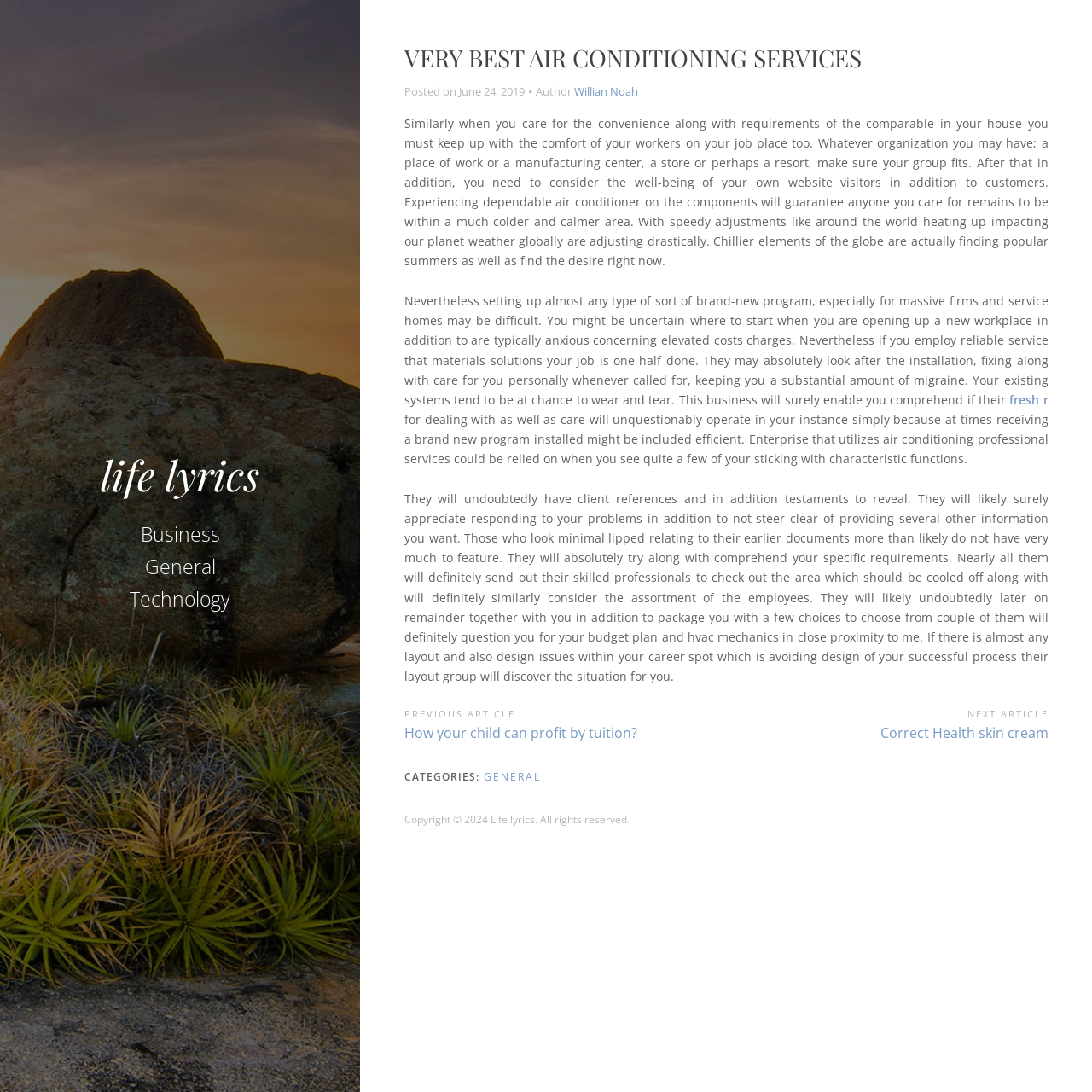Provide an in-depth caption for the elements present on the webpage.

This webpage is about the importance of air conditioning services in the workplace. At the top, there is a navigation menu with links to different categories, including "Business", "General", and "Technology". Below the menu, there is a main article section with a heading "VERY BEST AIR CONDITIONING SERVICES" and a subheading "Posted on June 24, 2019" by author "Willian Noah". 

The article discusses the need to prioritize the comfort of workers in the workplace, just like one would prioritize the comfort of family members at home. It highlights the importance of reliable air conditioning systems, especially with the changing global weather patterns. The article also touches on the challenges of setting up new air conditioning systems, especially for large firms and service homes, and the benefits of hiring reliable service providers.

The article is divided into several paragraphs, with a link to "fresh r" in the middle. There are no images on the page. At the bottom of the article, there is a navigation section with links to previous and next articles, titled "POST NAVIGATION". The previous article is "How your child can profit by tuition?" and the next article is "Correct Health skin cream". 

Below the navigation section, there is a footer with a list of categories, including "GENERAL", and a copyright notice "Copyright © 2024 Life lyrics. All rights reserved."